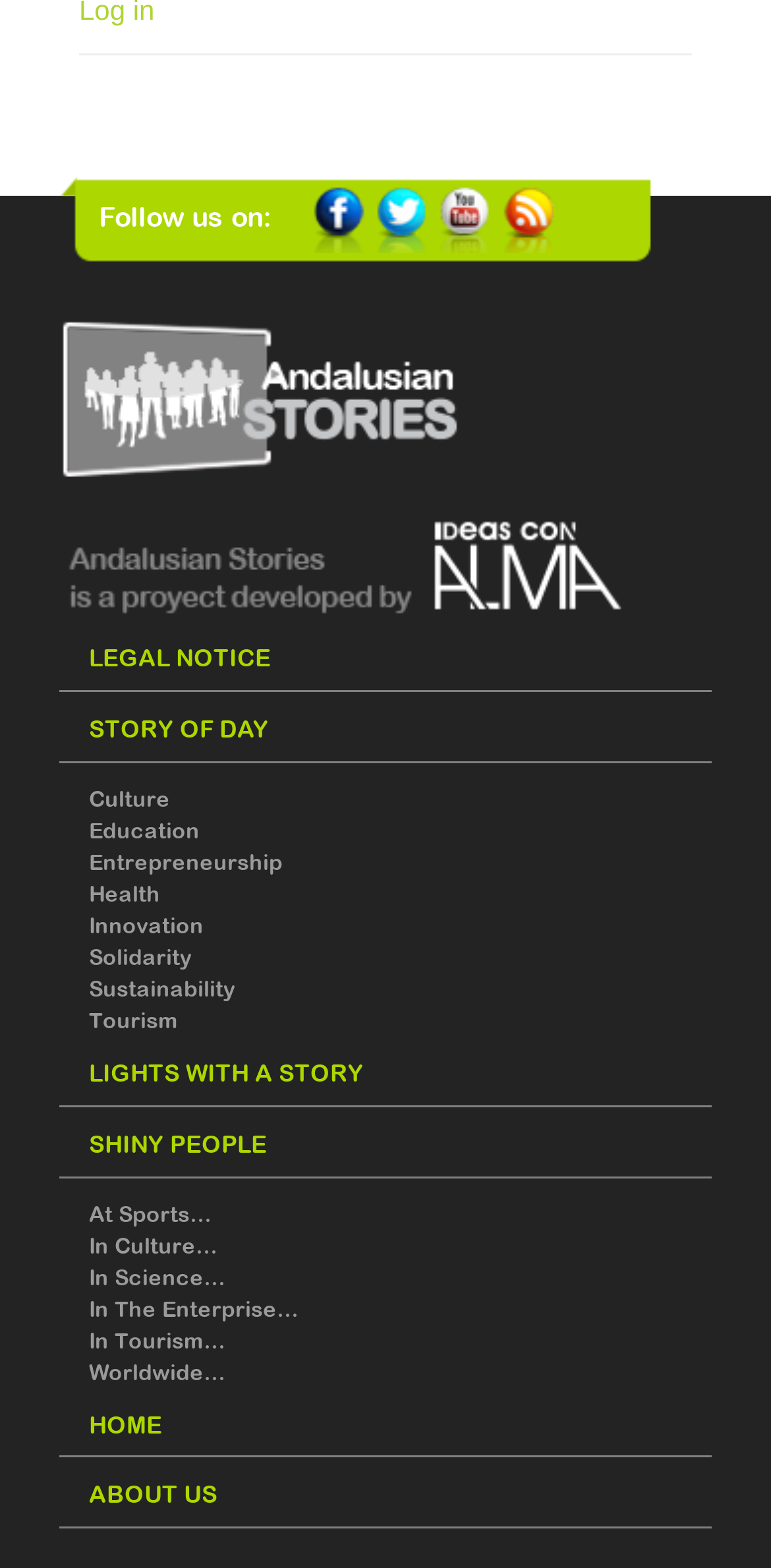Identify the bounding box coordinates for the element you need to click to achieve the following task: "Follow us on Facebook". Provide the bounding box coordinates as four float numbers between 0 and 1, in the form [left, top, right, bottom].

[0.403, 0.128, 0.474, 0.149]